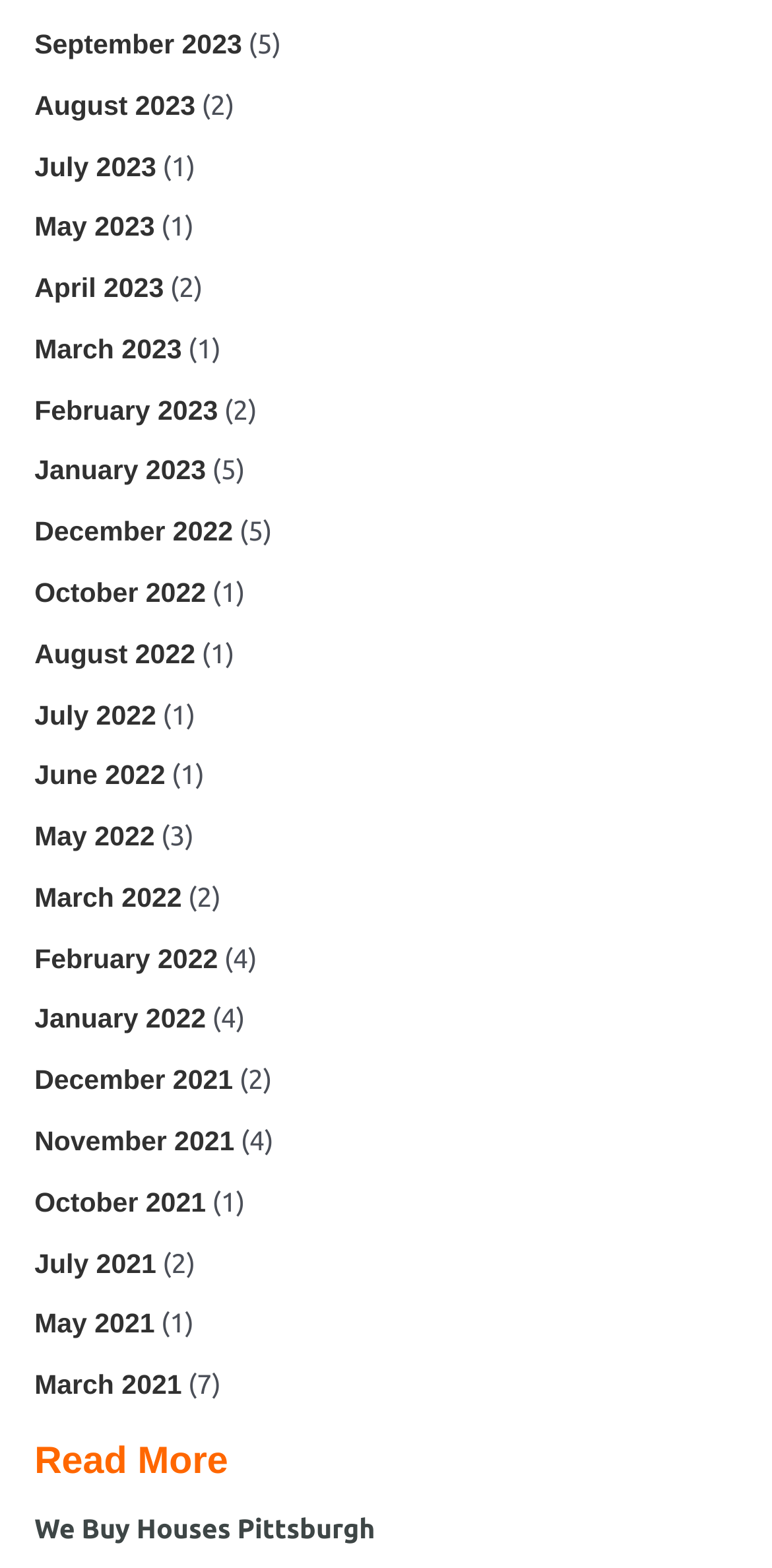Please provide a brief answer to the following inquiry using a single word or phrase:
Is there a 'Read More' button on this webpage?

Yes